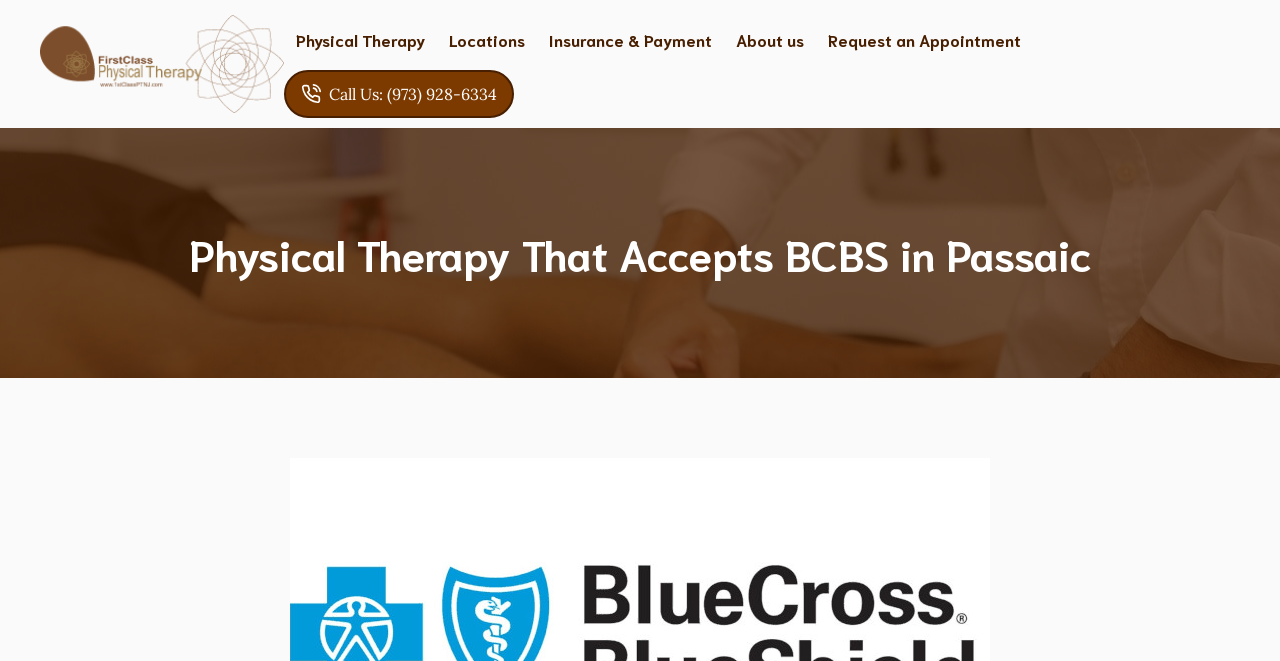What is the name of the physical therapy center?
Please use the visual content to give a single word or phrase answer.

First Class Physical Therapy Passaic